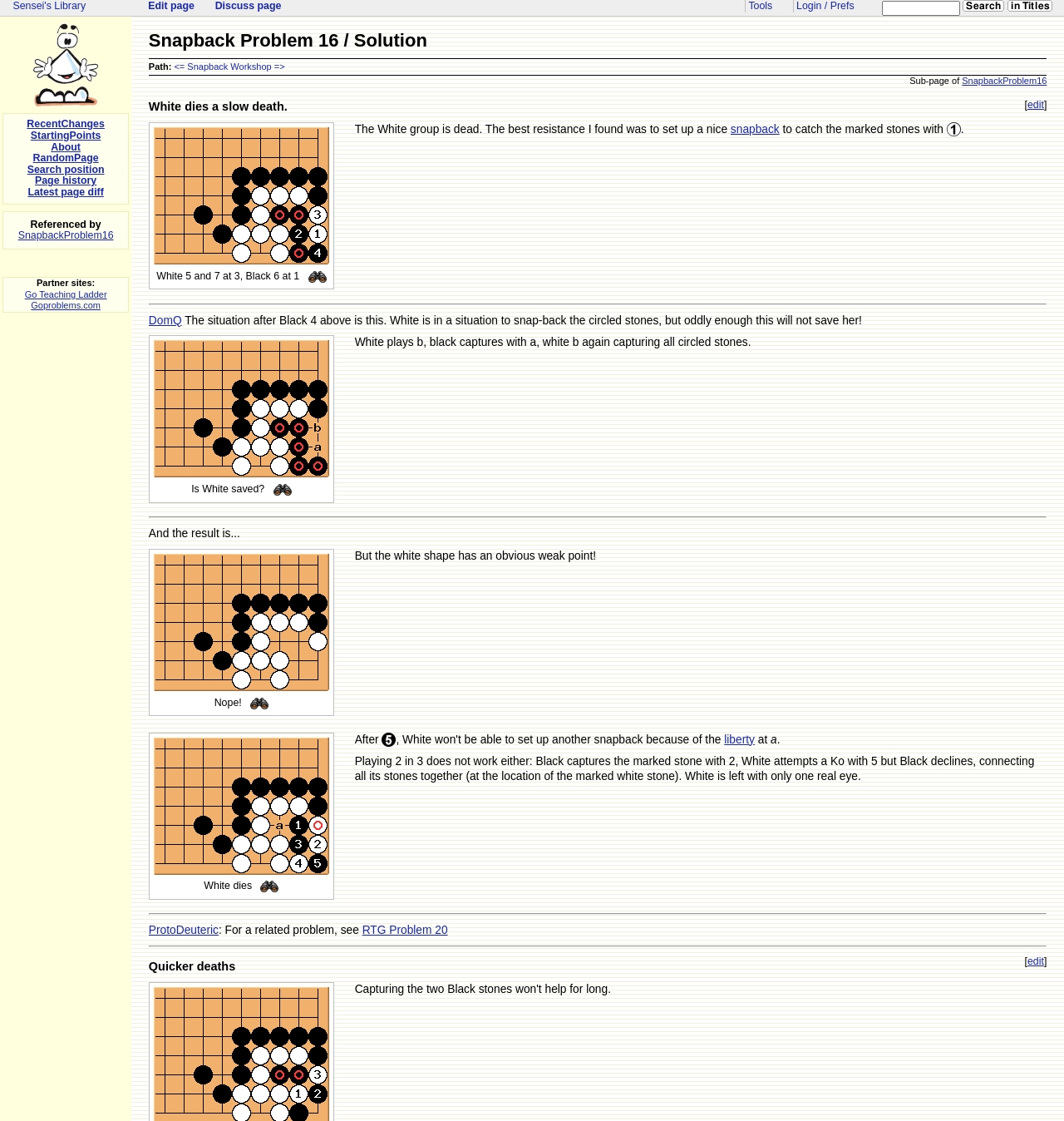Locate the bounding box coordinates of the region to be clicked to comply with the following instruction: "View Snapback Workshop". The coordinates must be four float numbers between 0 and 1, in the form [left, top, right, bottom].

[0.176, 0.055, 0.255, 0.064]